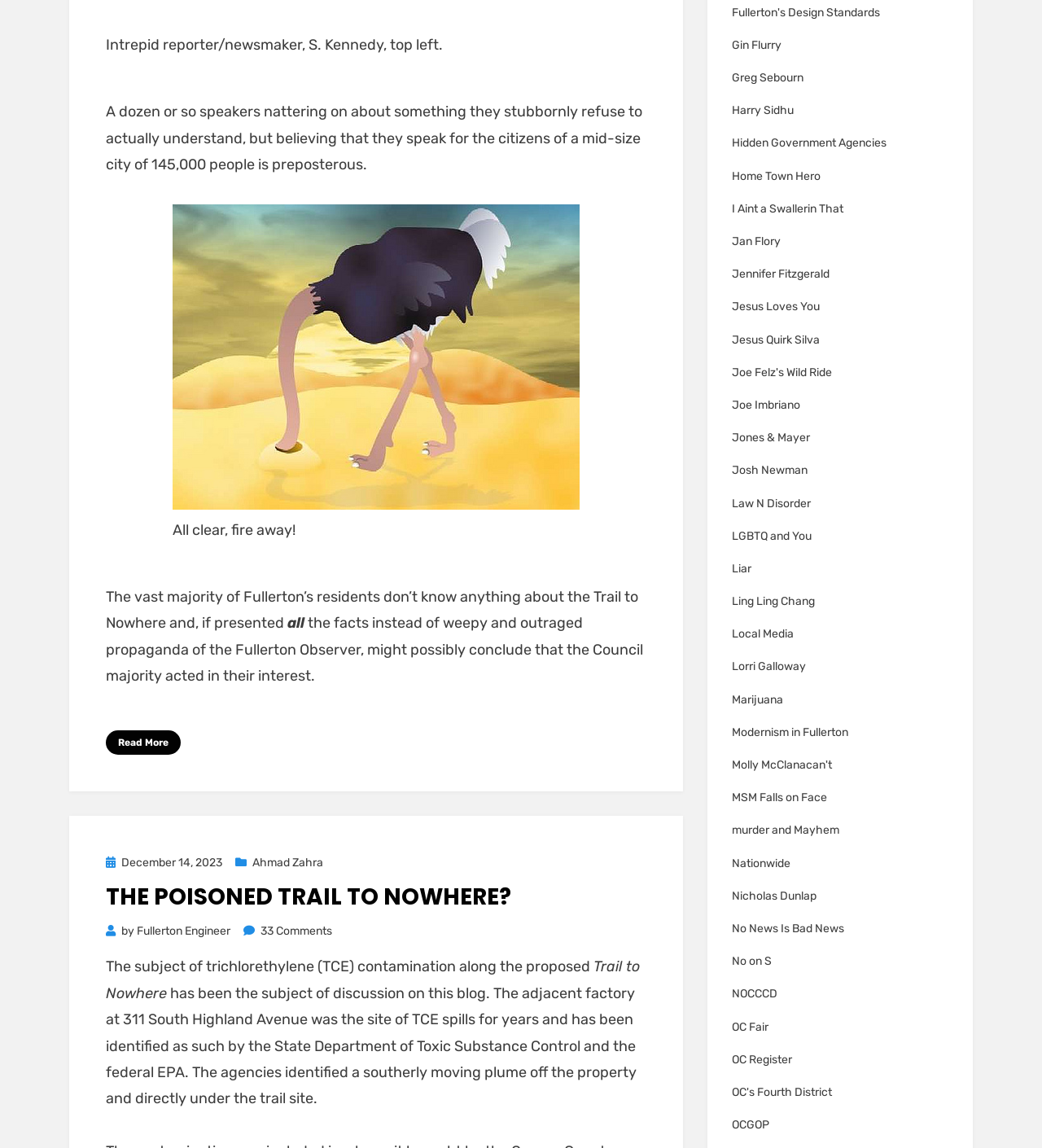Please mark the bounding box coordinates of the area that should be clicked to carry out the instruction: "View article by 'Fullerton Engineer'".

[0.131, 0.822, 0.221, 0.834]